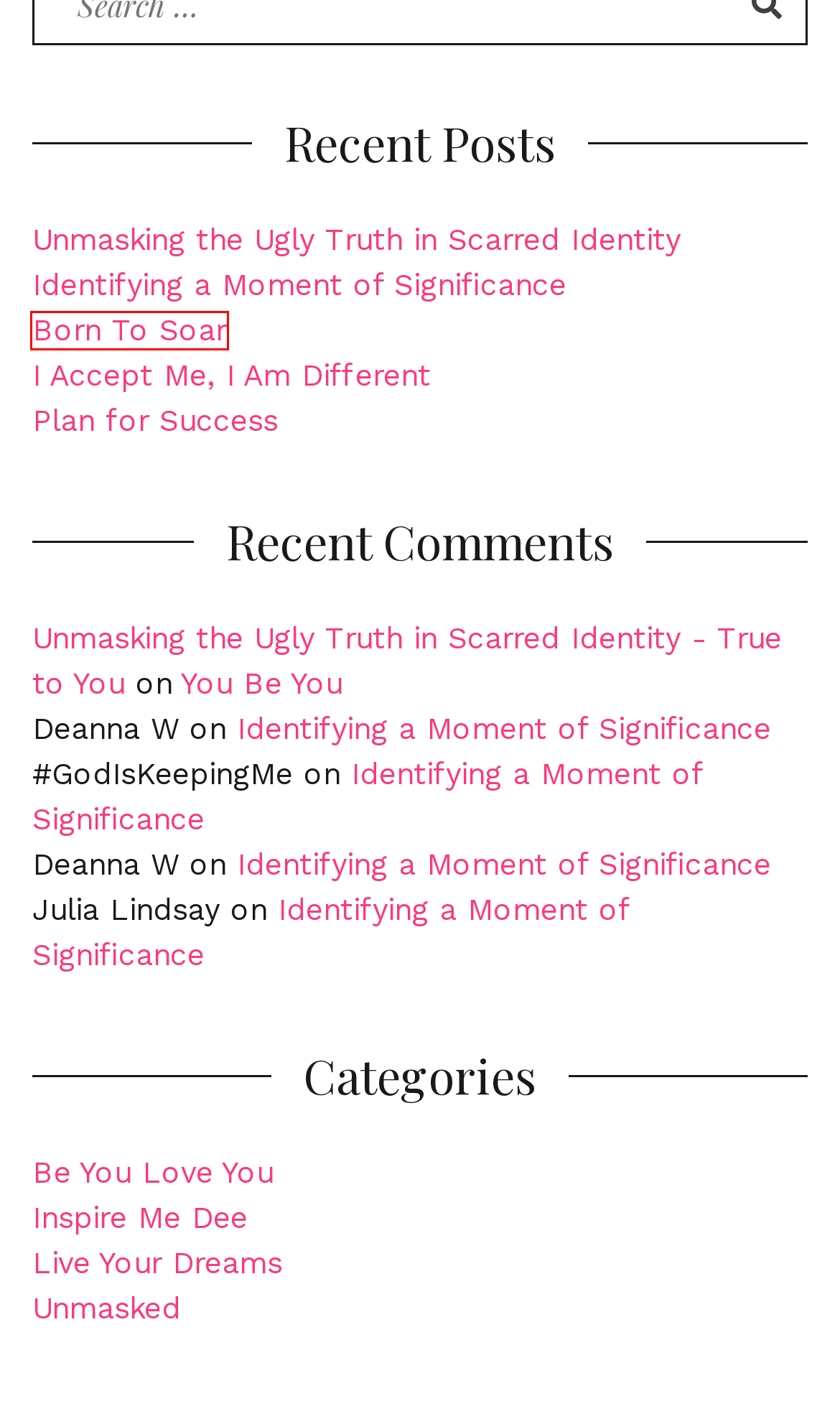You have a screenshot of a webpage with a red rectangle bounding box. Identify the best webpage description that corresponds to the new webpage after clicking the element within the red bounding box. Here are the candidates:
A. Live Your Dreams Archives - True to You
B. Born To Soar - True to You
C. Plan for Success - Many Plans Fail for Lack of Planning - True to You
D. Identifying a Moment of Significance - True to You
E. Unmasking the Ugly Truth in Scarred Identity - True to You
F. I Accept Me, I am Different -Self Acceptance - True to You
G. Be You Love You Archives - True to You
H. Unmasked Archives - True to You

B